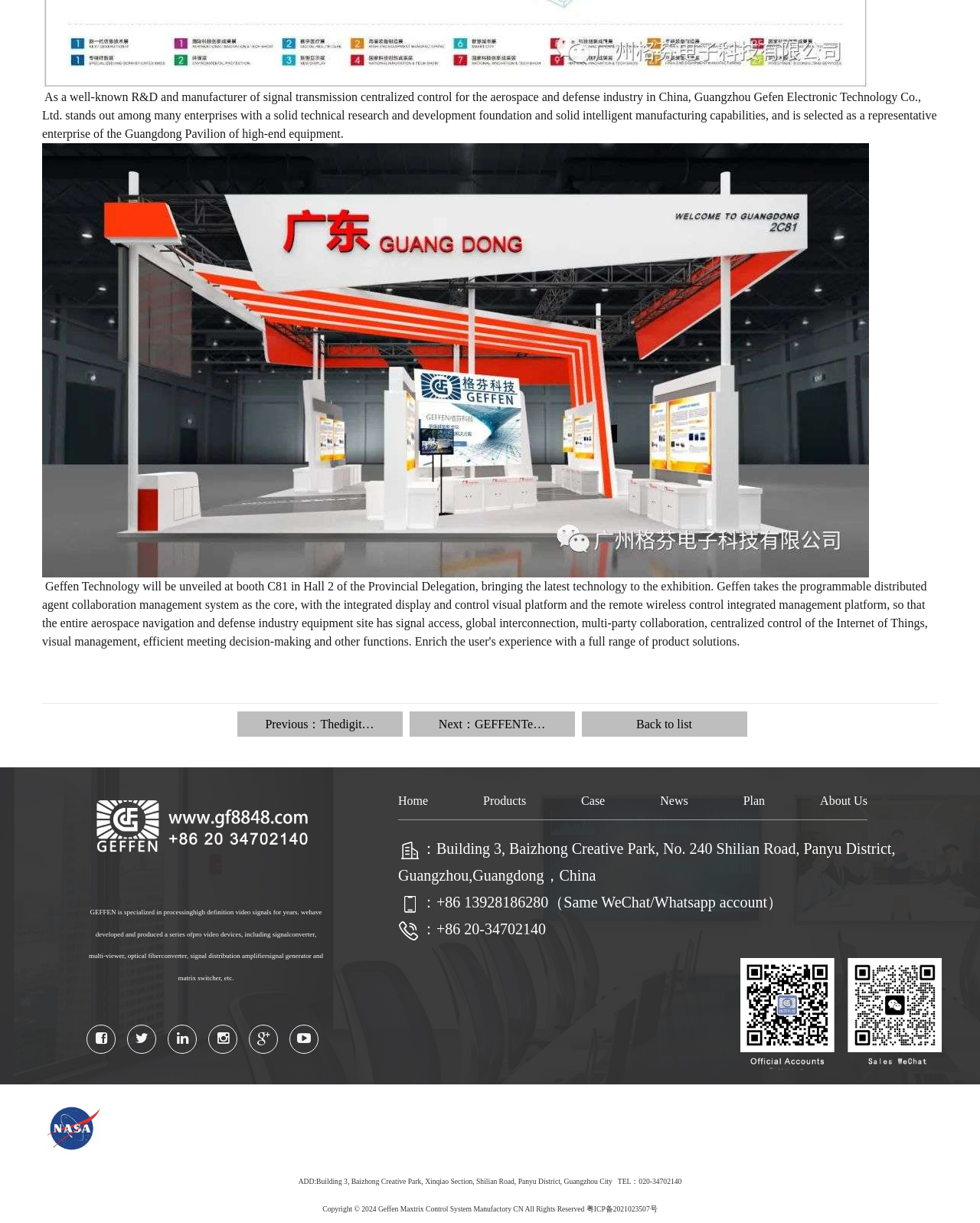Could you determine the bounding box coordinates of the clickable element to complete the instruction: "Click the 'Back to list' link"? Provide the coordinates as four float numbers between 0 and 1, i.e., [left, top, right, bottom].

[0.593, 0.582, 0.762, 0.603]